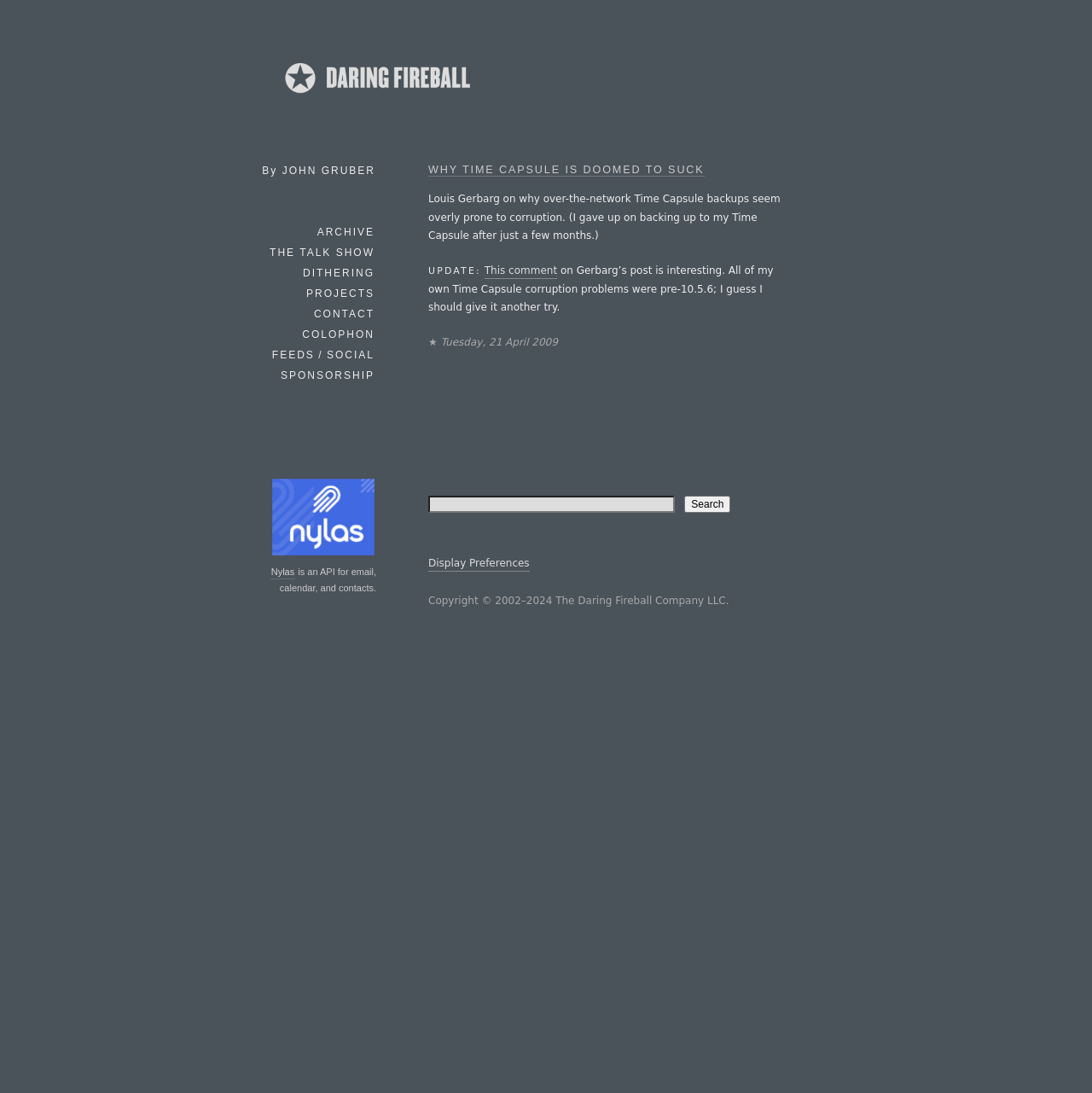Respond with a single word or phrase to the following question:
Who is the author of the article?

JOHN GRUBER